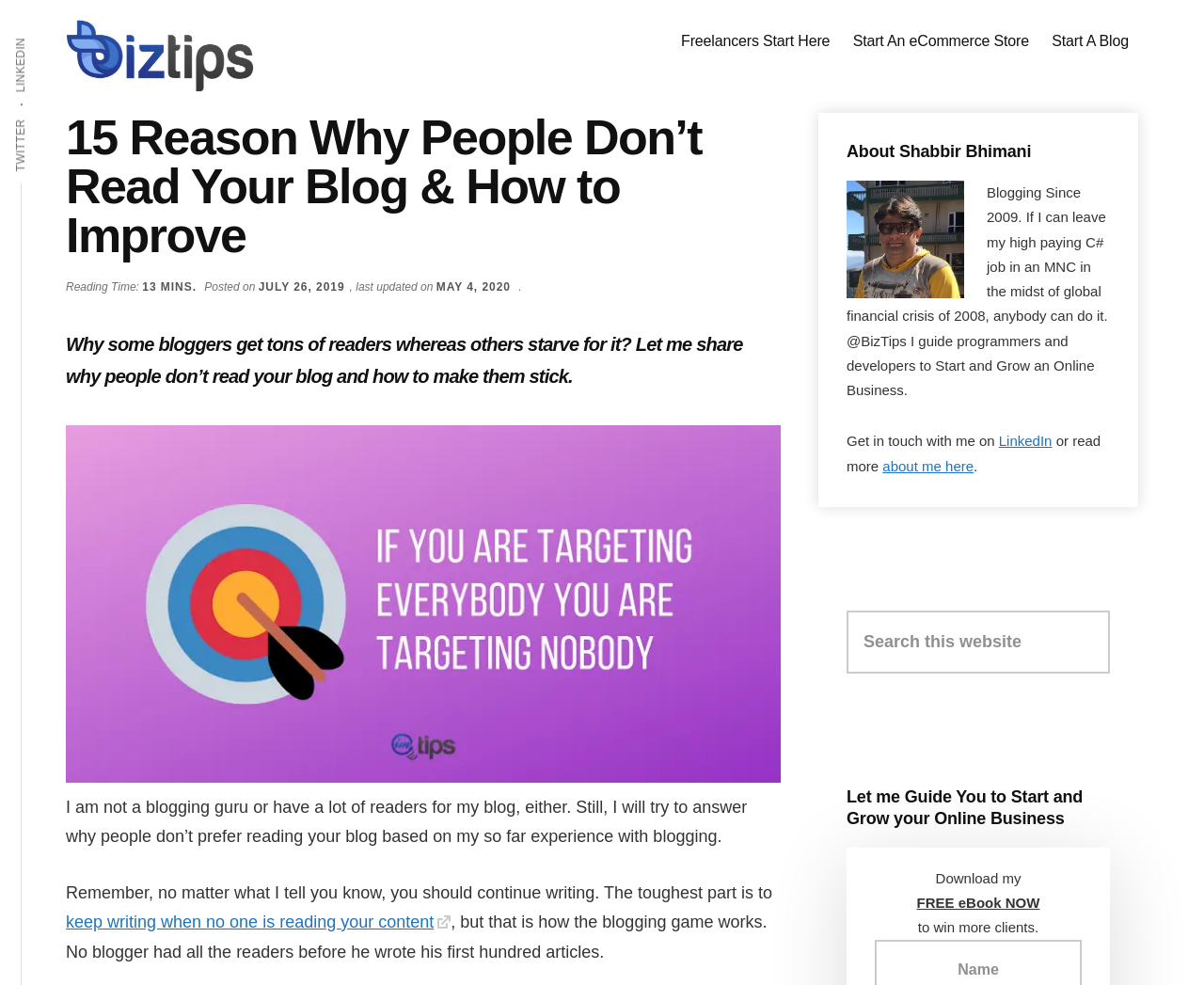How can you get in touch with the author?
Provide a detailed answer to the question, using the image to inform your response.

I found the way to get in touch with the author by looking at the 'About Shabbir Bhimani' section, where it says 'Get in touch with me on' followed by a link to 'LinkedIn'.